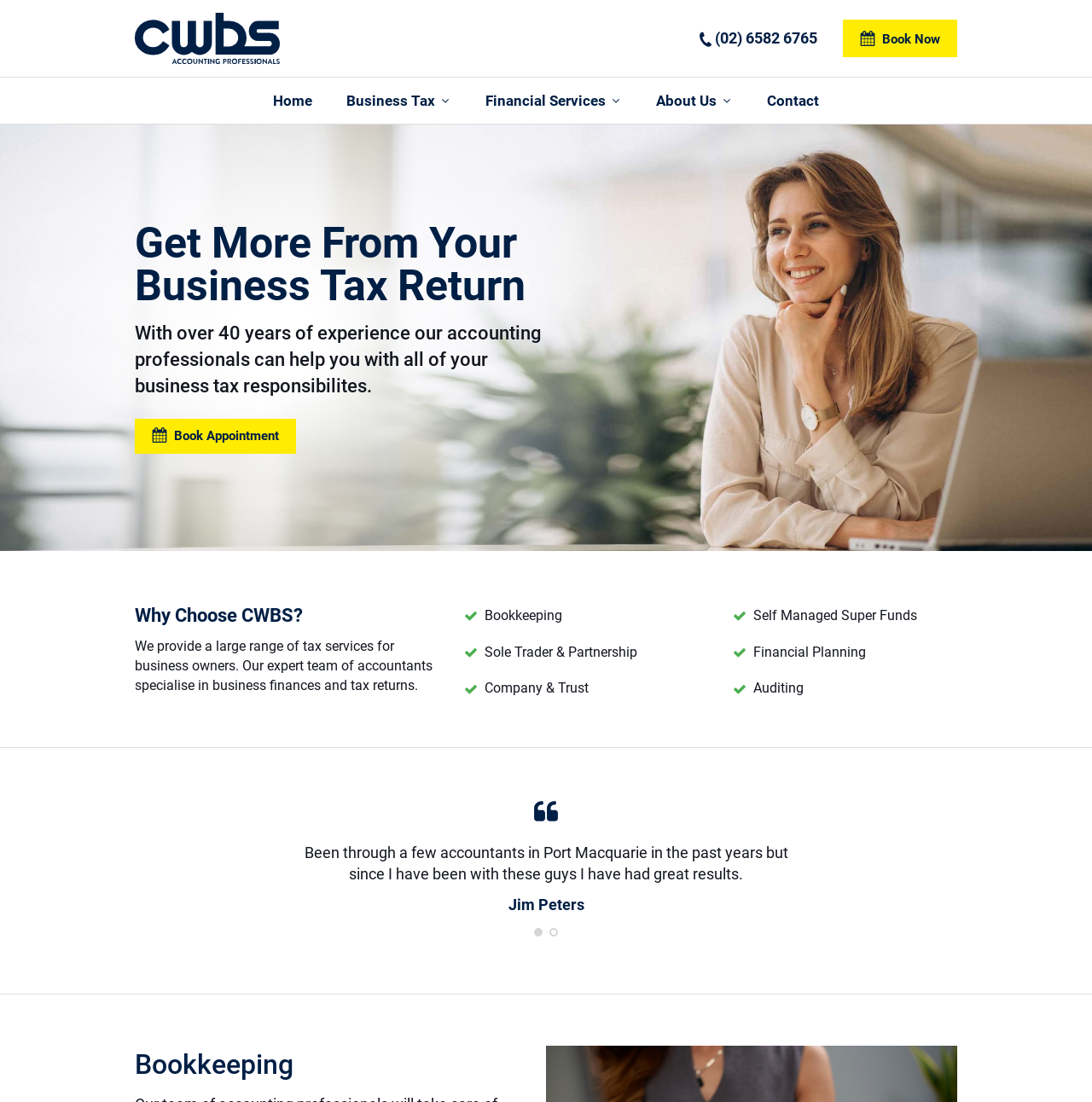Determine the bounding box coordinates of the UI element described by: "Business Tax".

[0.302, 0.082, 0.429, 0.101]